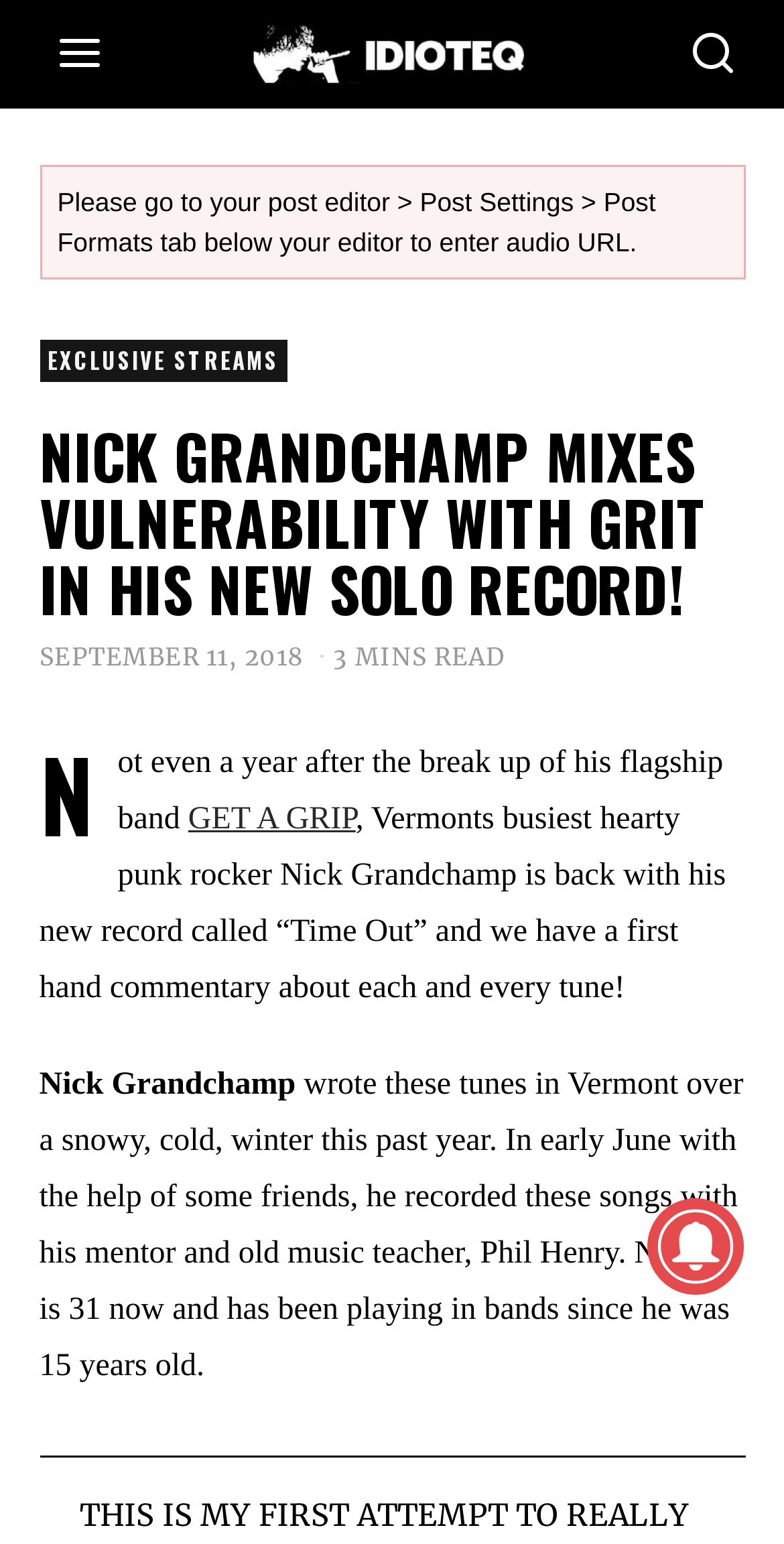Please reply to the following question with a single word or a short phrase:
What is the time it takes to read the article?

3 MINS